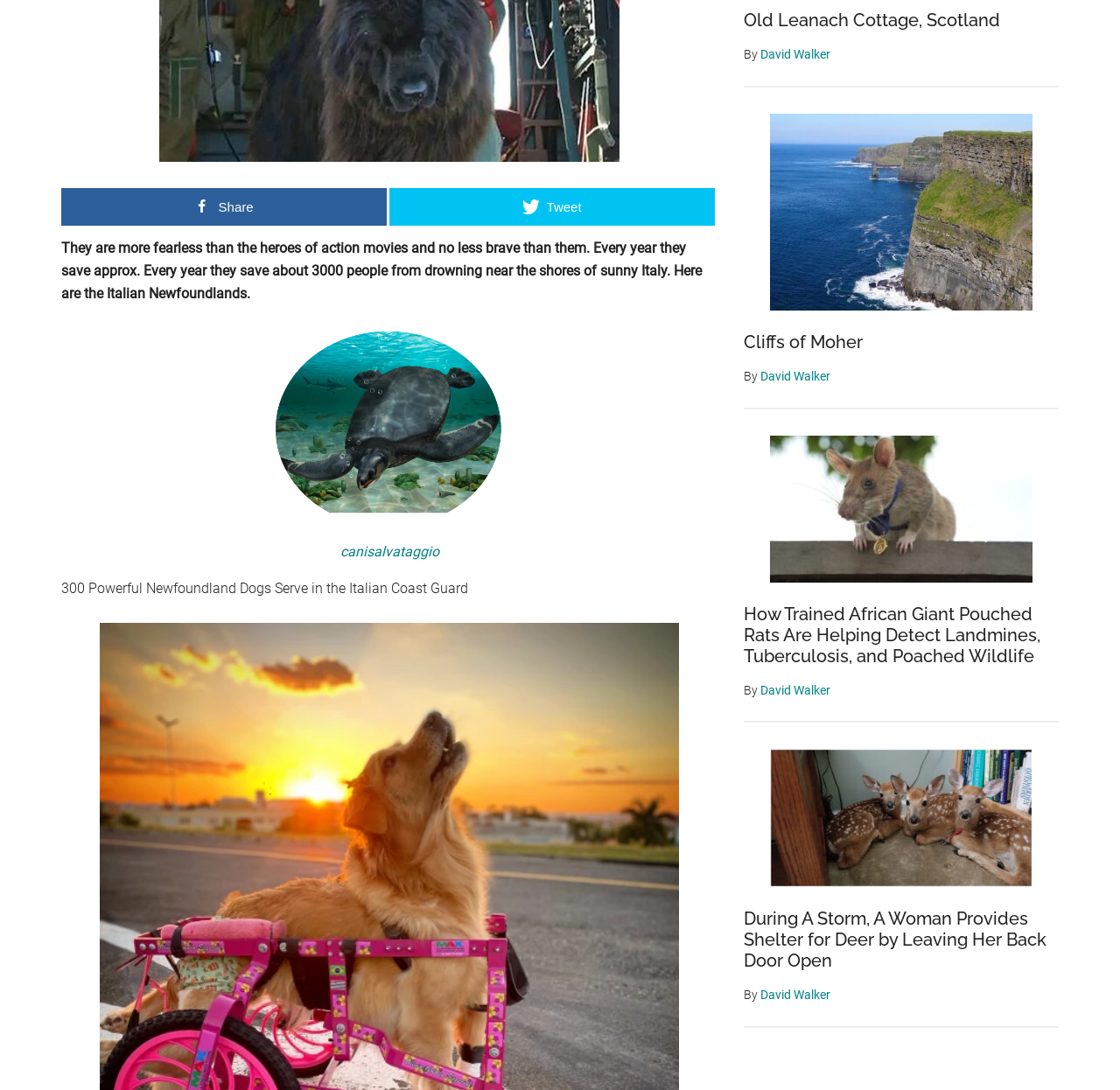Using the provided element description: "David Walker", determine the bounding box coordinates of the corresponding UI element in the screenshot.

[0.679, 0.627, 0.741, 0.639]